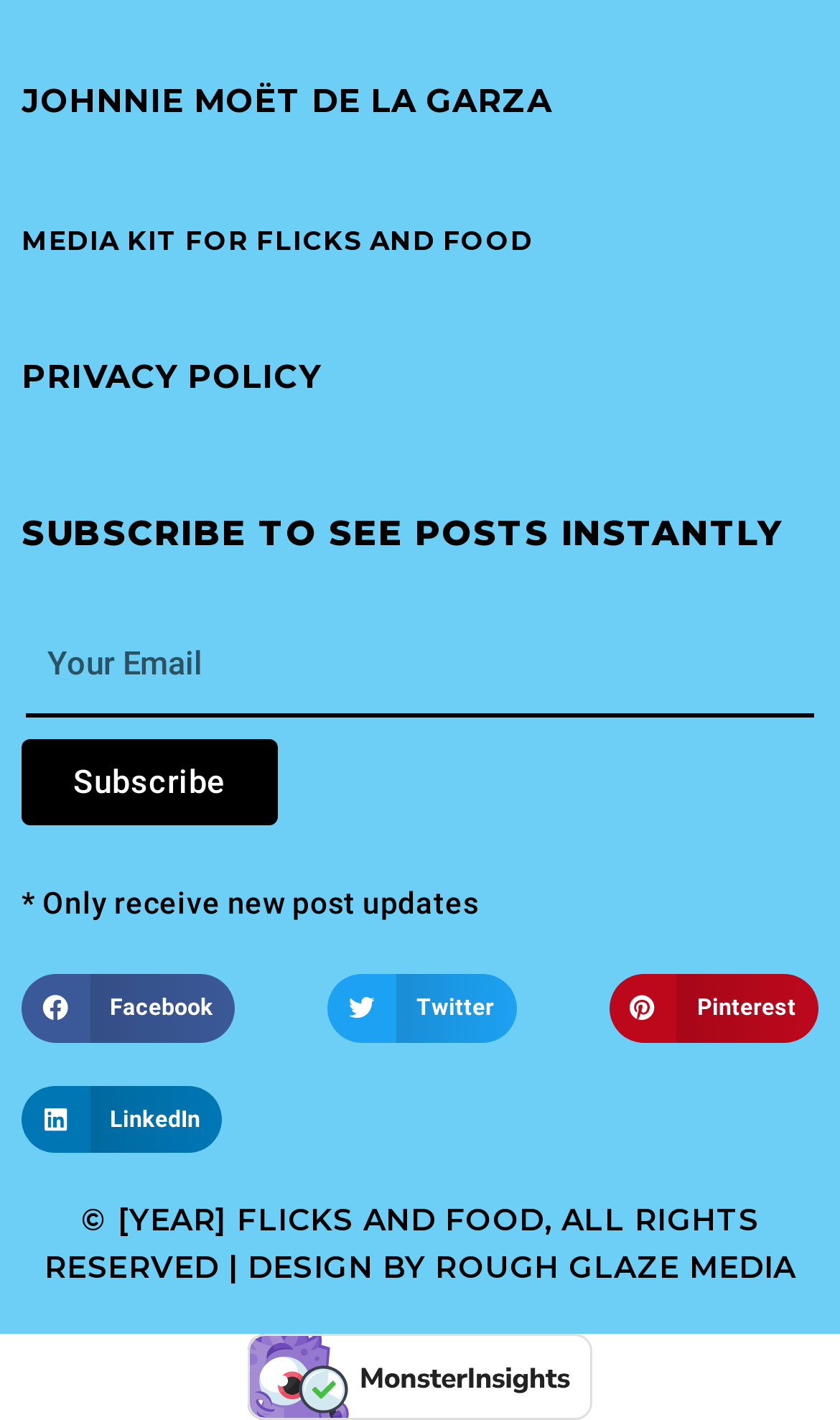Give a one-word or one-phrase response to the question:
What is the name of the media company that designed the website?

ROUGH GLAZE MEDIA